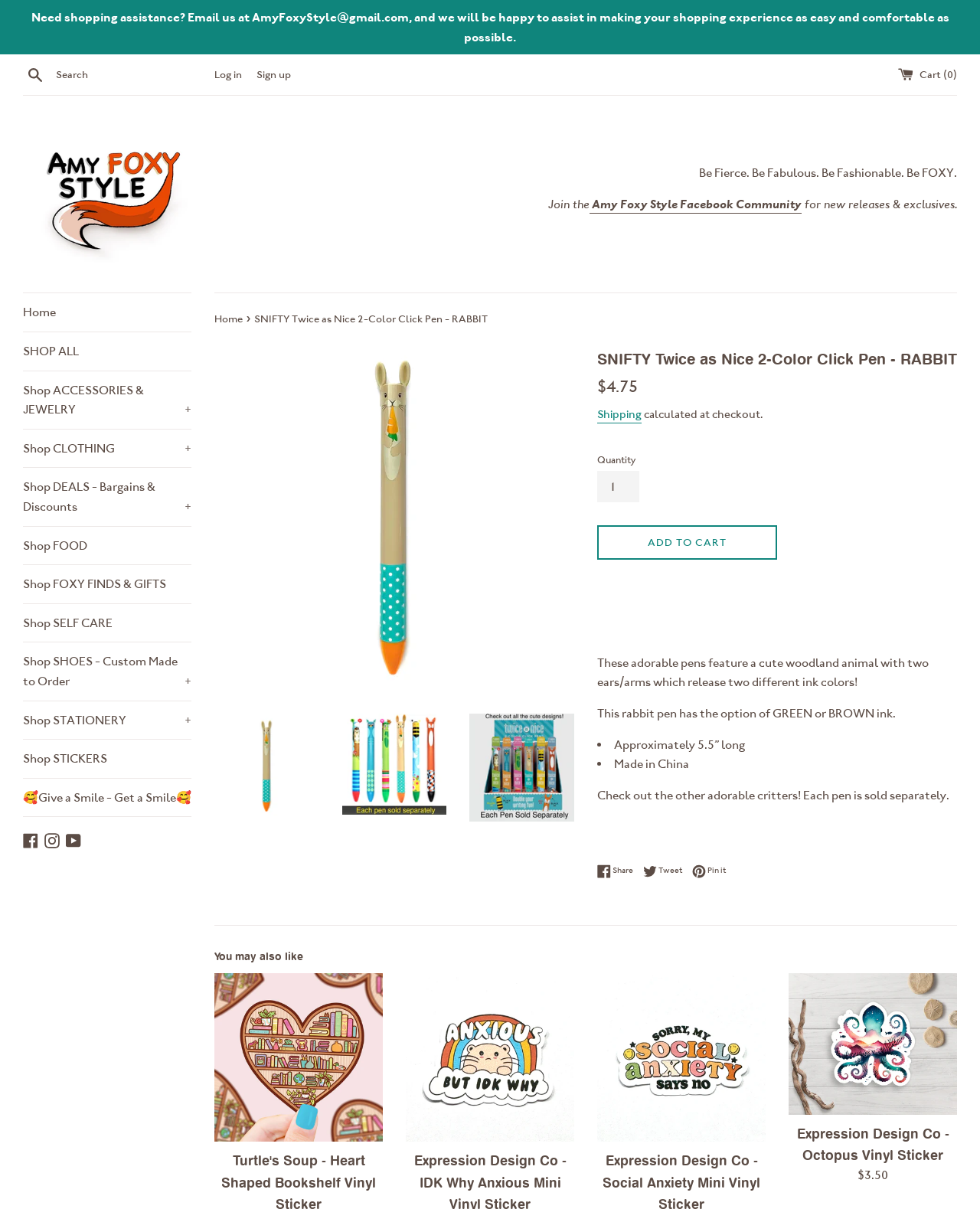Ascertain the bounding box coordinates for the UI element detailed here: "Tweet Tweet on Twitter". The coordinates should be provided as [left, top, right, bottom] with each value being a float between 0 and 1.

[0.656, 0.714, 0.704, 0.726]